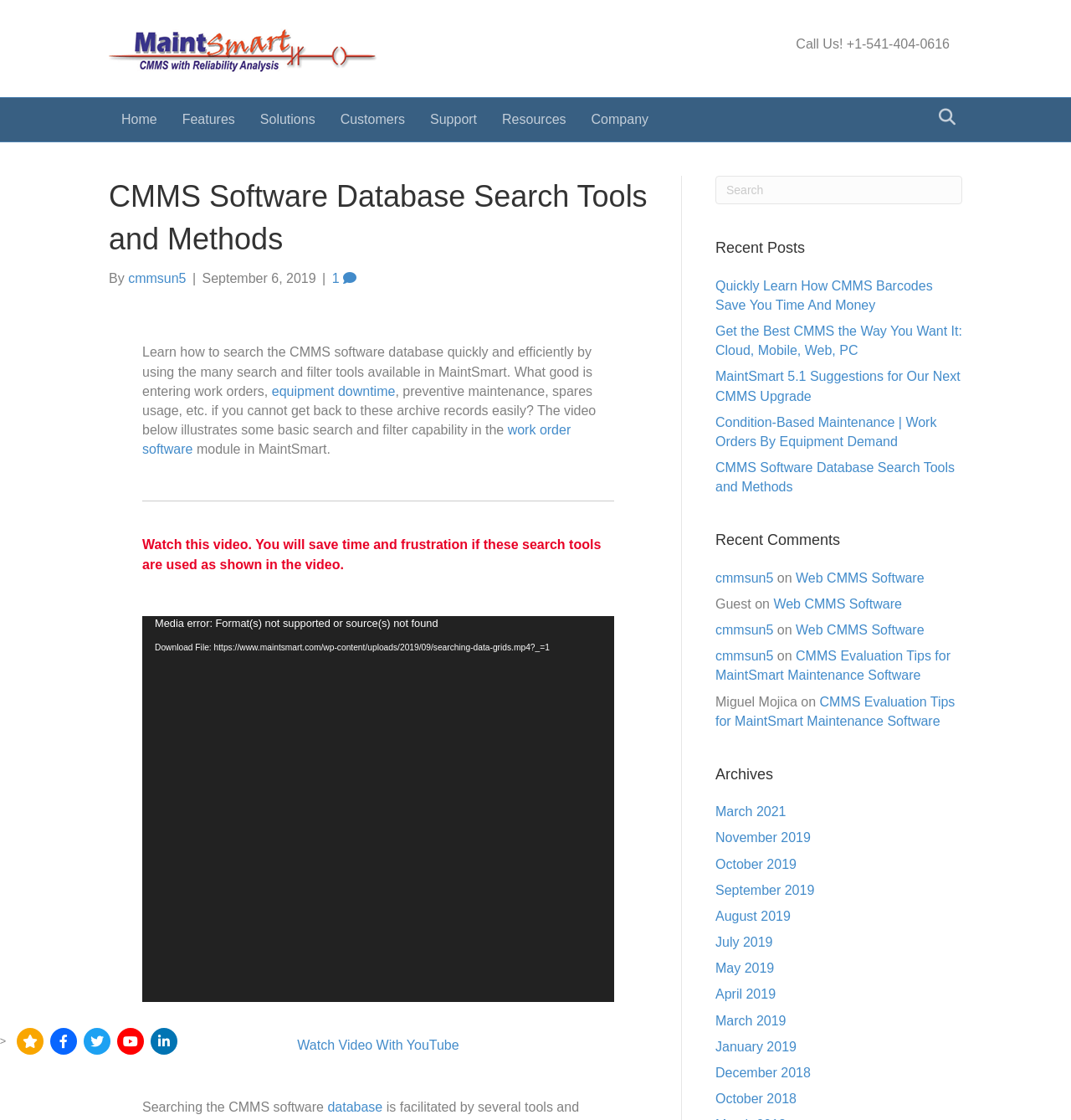Please determine the bounding box coordinates of the area that needs to be clicked to complete this task: 'Read the recent post 'Quickly Learn How CMMS Barcodes Save You Time And Money''. The coordinates must be four float numbers between 0 and 1, formatted as [left, top, right, bottom].

[0.668, 0.249, 0.871, 0.279]